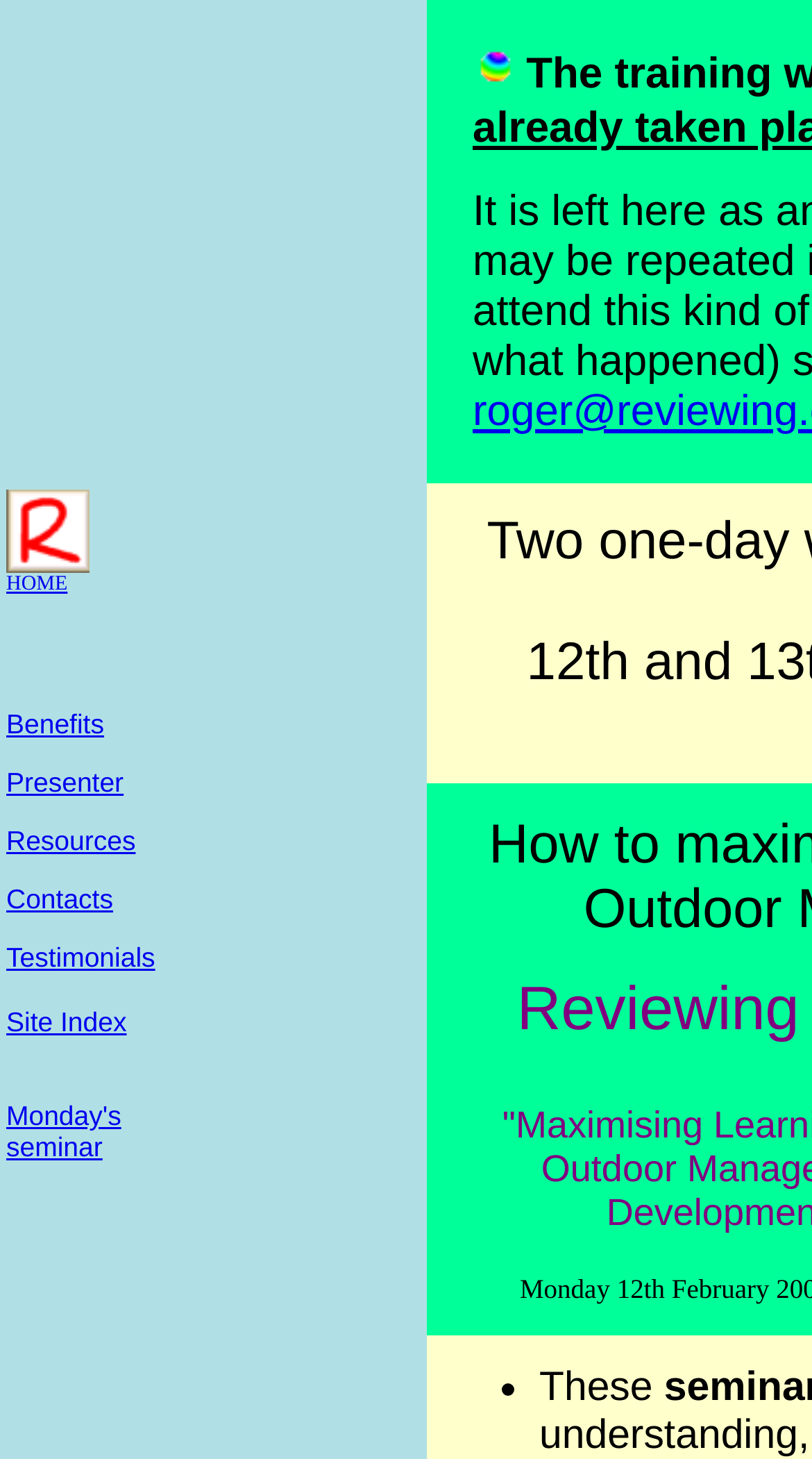Offer a meticulous description of the webpage's structure and content.

The webpage appears to be a personal or professional website for Roger Greenaway, a trainer who provides seminars. At the top of the page, there is a small image, likely a logo or a profile picture, positioned slightly to the right of the center.

Below the image, there is a table with a single row containing several links, including "INDEX to reviewing.co.uk - resources for dynamic learning HOME", "Benefits", "Presenter Resources", "Contacts", "Testimonials", "Site Index", and "Monday's seminar". These links are arranged horizontally, with the "INDEX" link being the first one on the left and "Monday's seminar" being the last one on the right.

The "INDEX" link has a small image associated with it, which is positioned slightly above the link text. The other links do not have images.

At the very bottom of the page, there is a bullet point marker, which suggests that there might be a list or an unordered list of items, but the content of the list is not provided in the accessibility tree.

Overall, the webpage has a simple layout with a focus on providing links to various resources and seminars related to Roger Greenaway's work as a trainer.